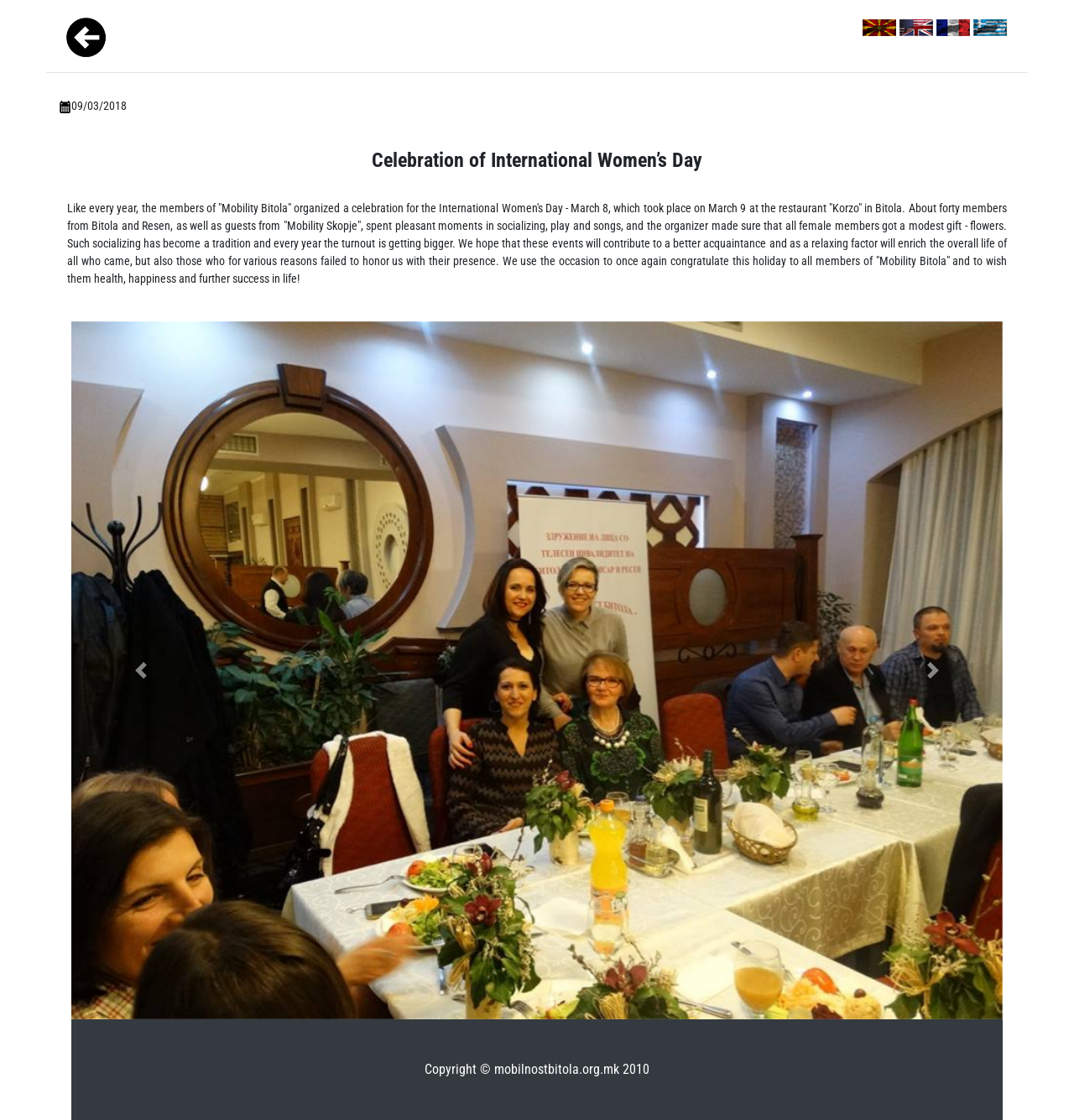Please find the bounding box for the UI element described by: "Next".

[0.804, 0.287, 0.934, 0.91]